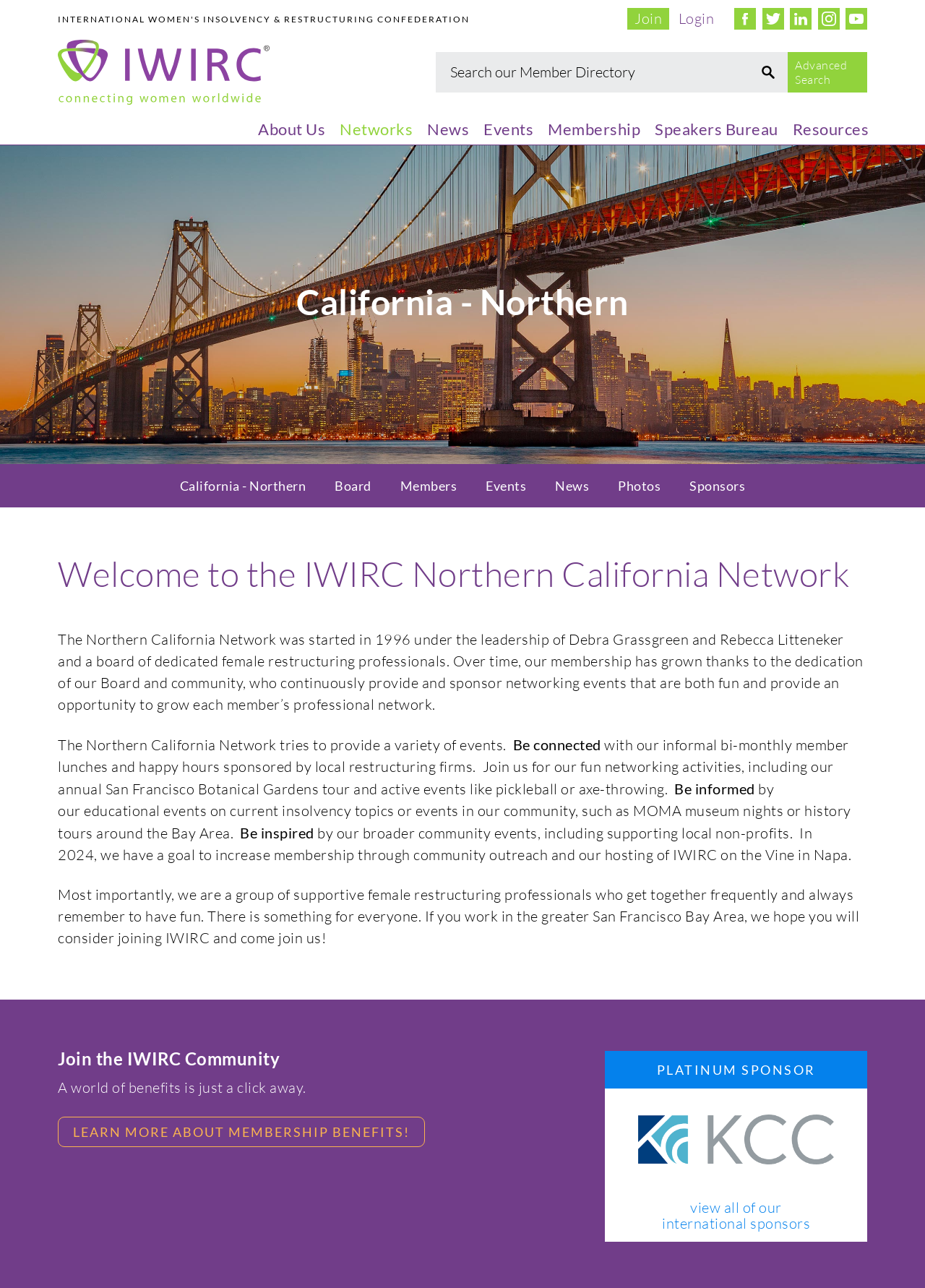Look at the image and answer the question in detail:
What is the name of the network?

The name of the network can be found at the top of the webpage, where it says 'Northern California Network' in a large font. This is likely the title of the webpage and the name of the network.